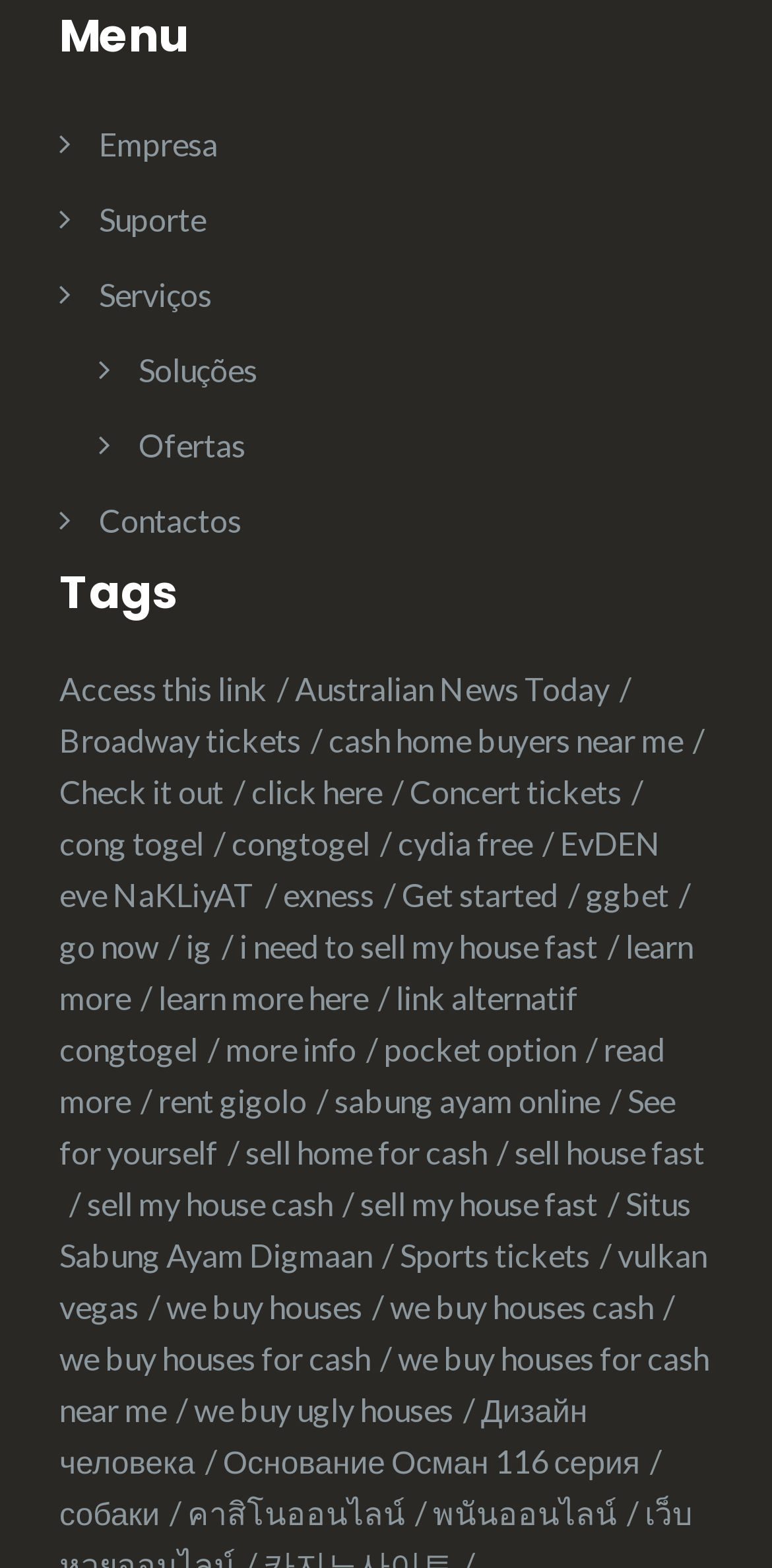How many items are under 'cash home buyers near me'?
From the image, respond with a single word or phrase.

27